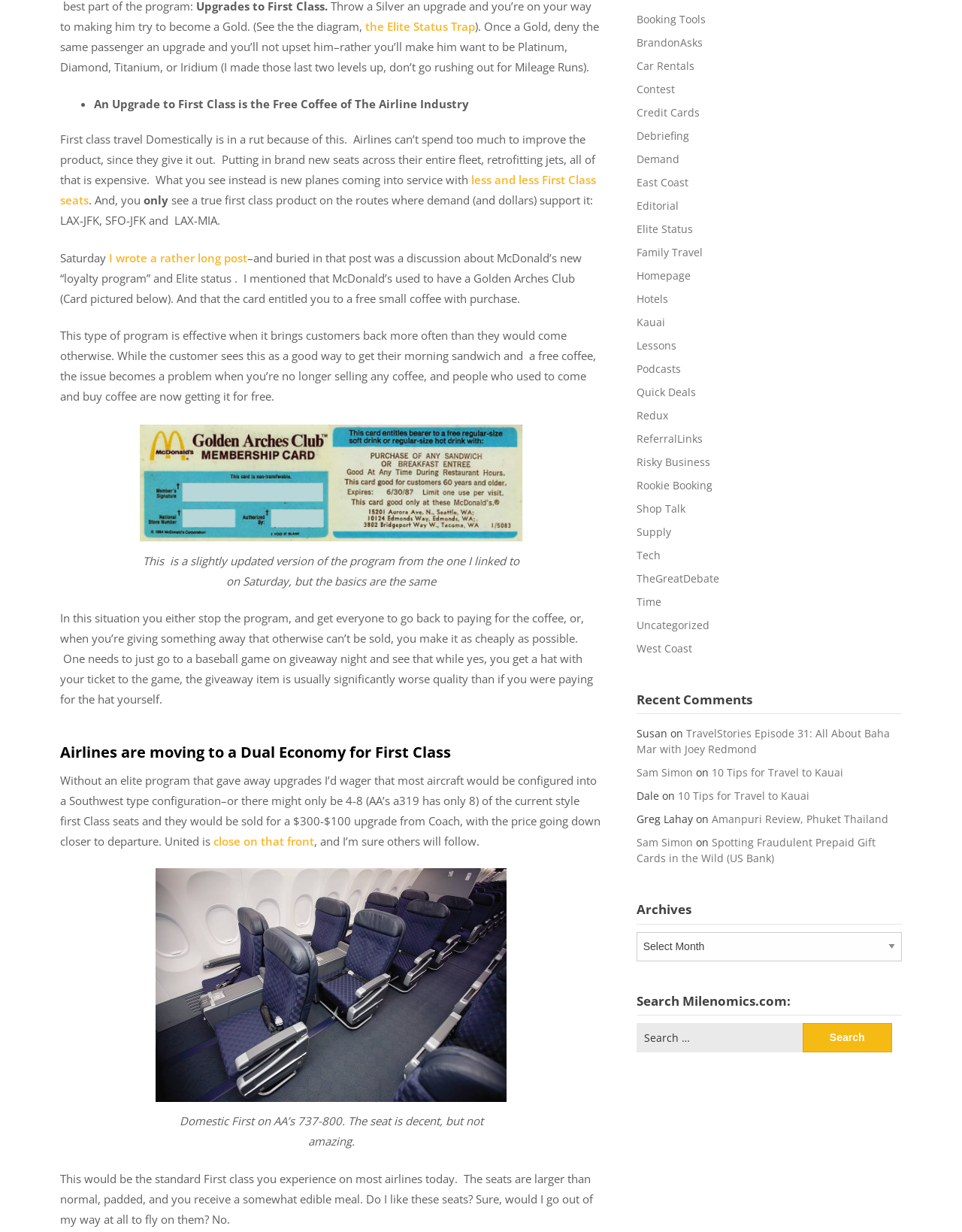Predict the bounding box of the UI element based on the description: "Tech". The coordinates should be four float numbers between 0 and 1, formatted as [left, top, right, bottom].

[0.661, 0.445, 0.686, 0.456]